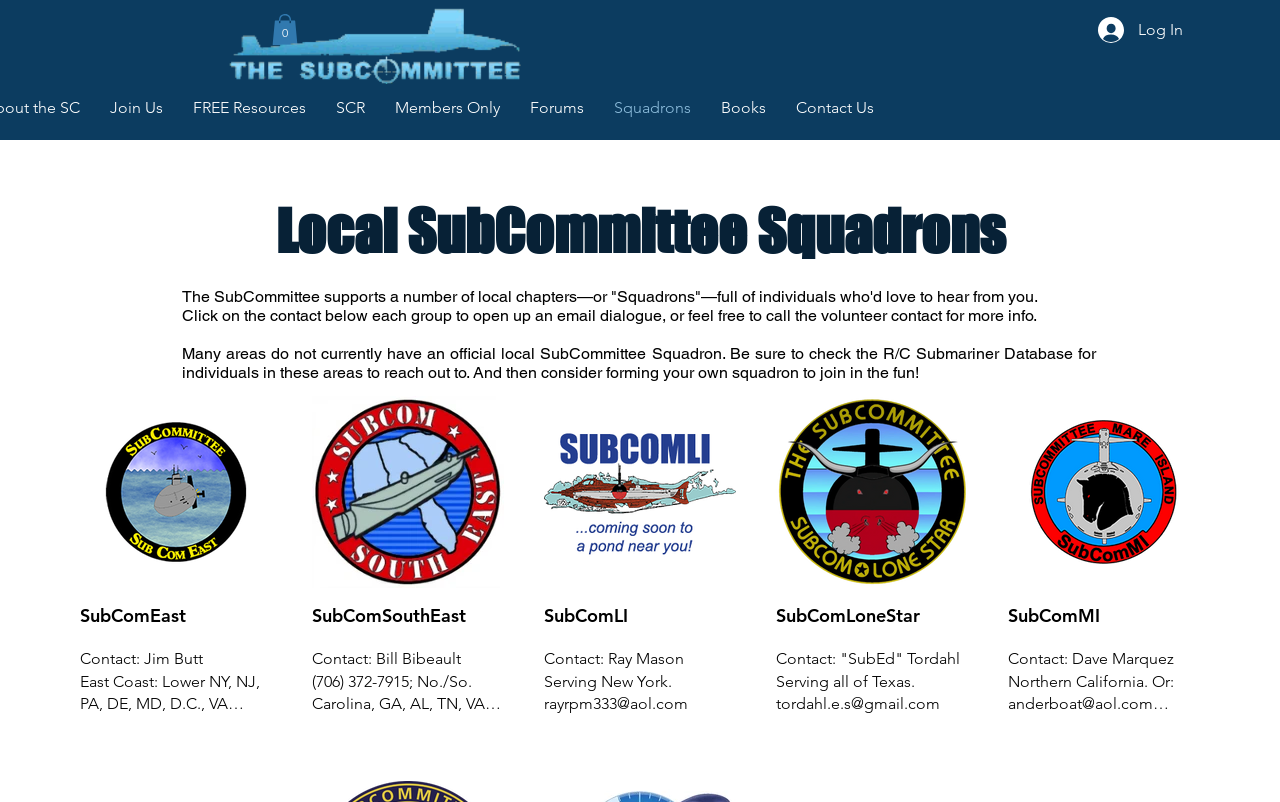Kindly respond to the following question with a single word or a brief phrase: 
What is the email address of the contact for SubComLoneStar?

tordahl.e.s@gmail.com